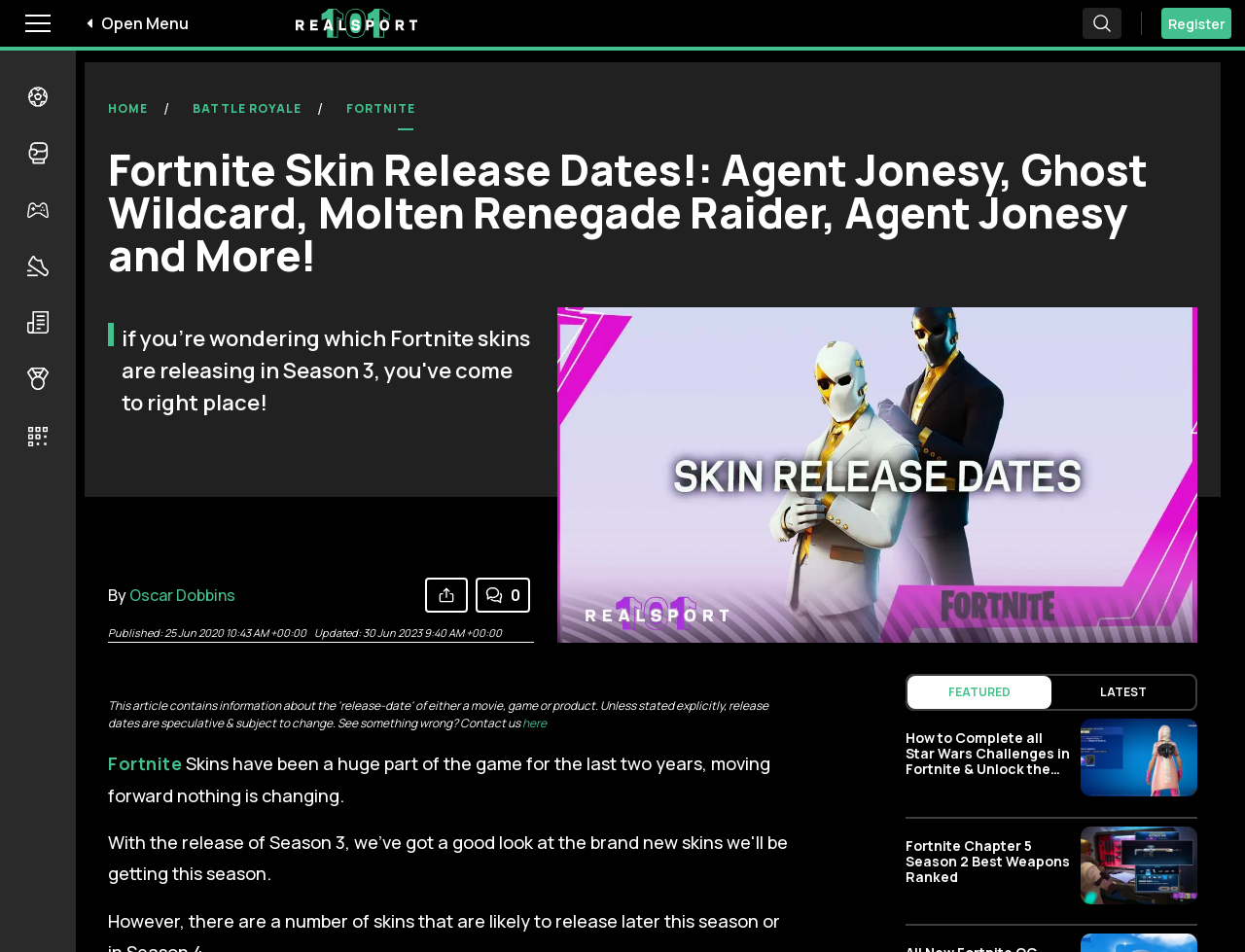Can you identify the bounding box coordinates of the clickable region needed to carry out this instruction: 'Search for articles'? The coordinates should be four float numbers within the range of 0 to 1, stated as [left, top, right, bottom].

[0.87, 0.008, 0.901, 0.041]